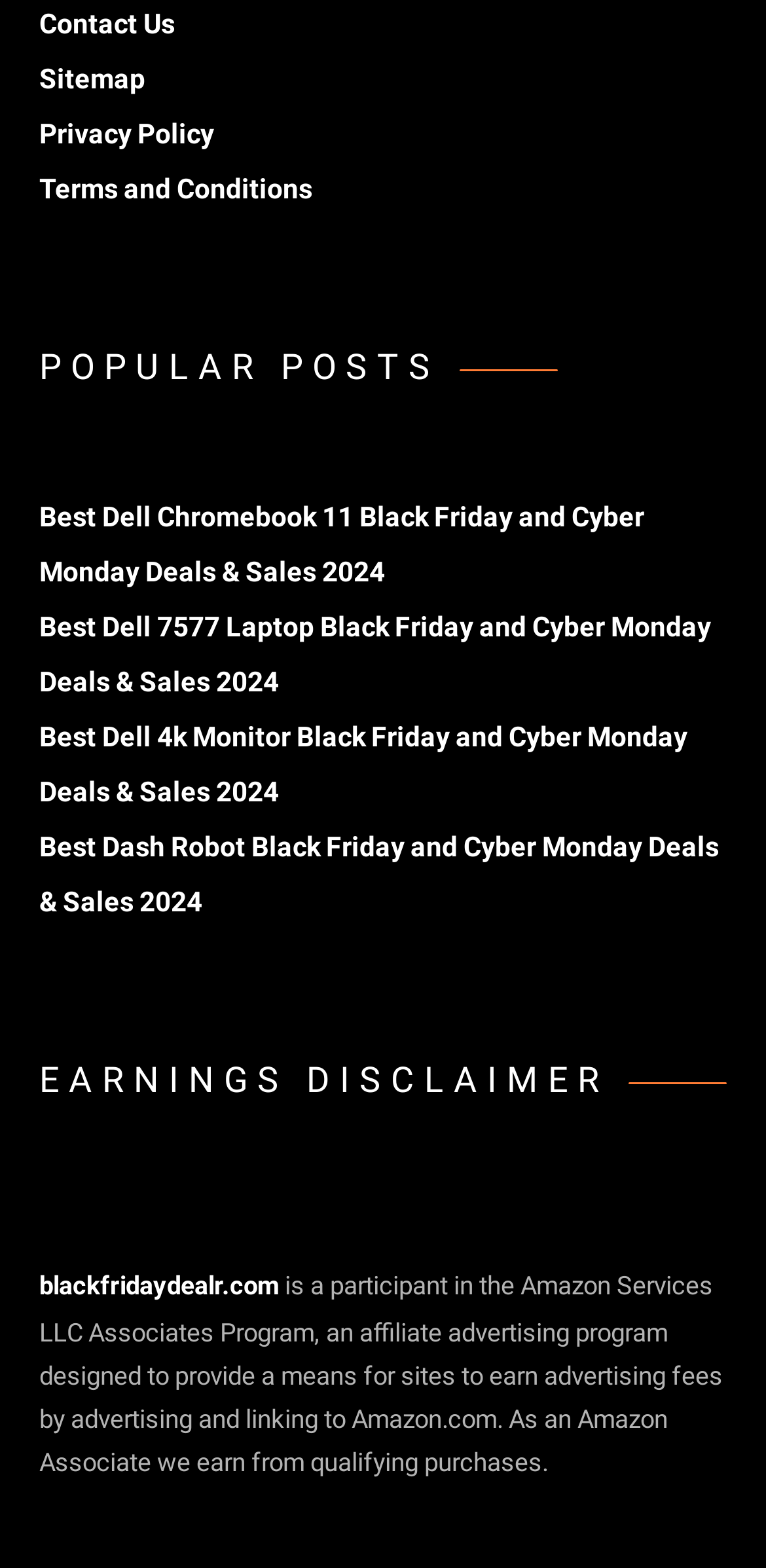Can you pinpoint the bounding box coordinates for the clickable element required for this instruction: "Contact us"? The coordinates should be four float numbers between 0 and 1, i.e., [left, top, right, bottom].

[0.051, 0.004, 0.228, 0.024]